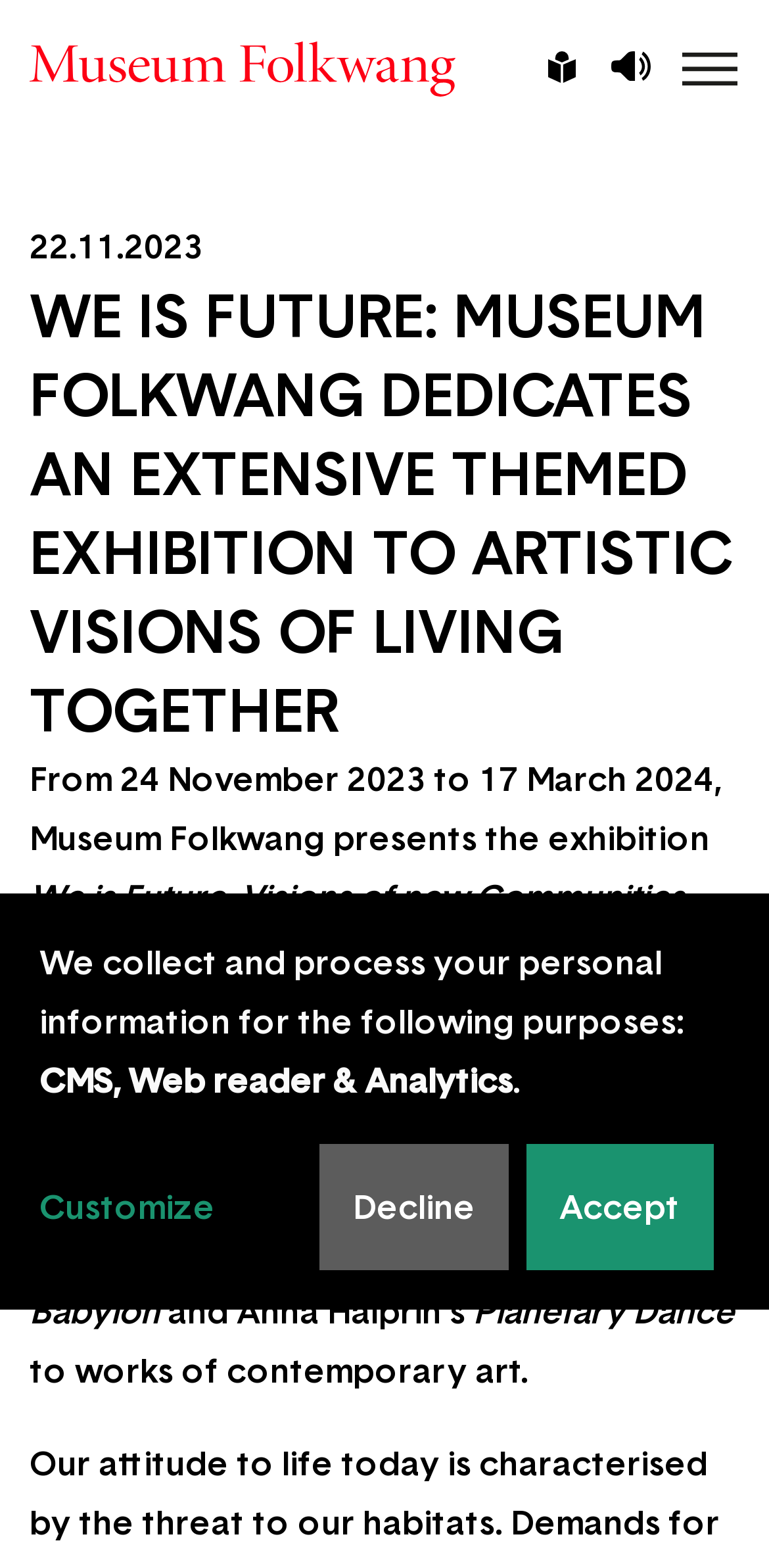Pinpoint the bounding box coordinates of the clickable area necessary to execute the following instruction: "Read the exhibition description". The coordinates should be given as four float numbers between 0 and 1, namely [left, top, right, bottom].

[0.038, 0.483, 0.938, 0.548]